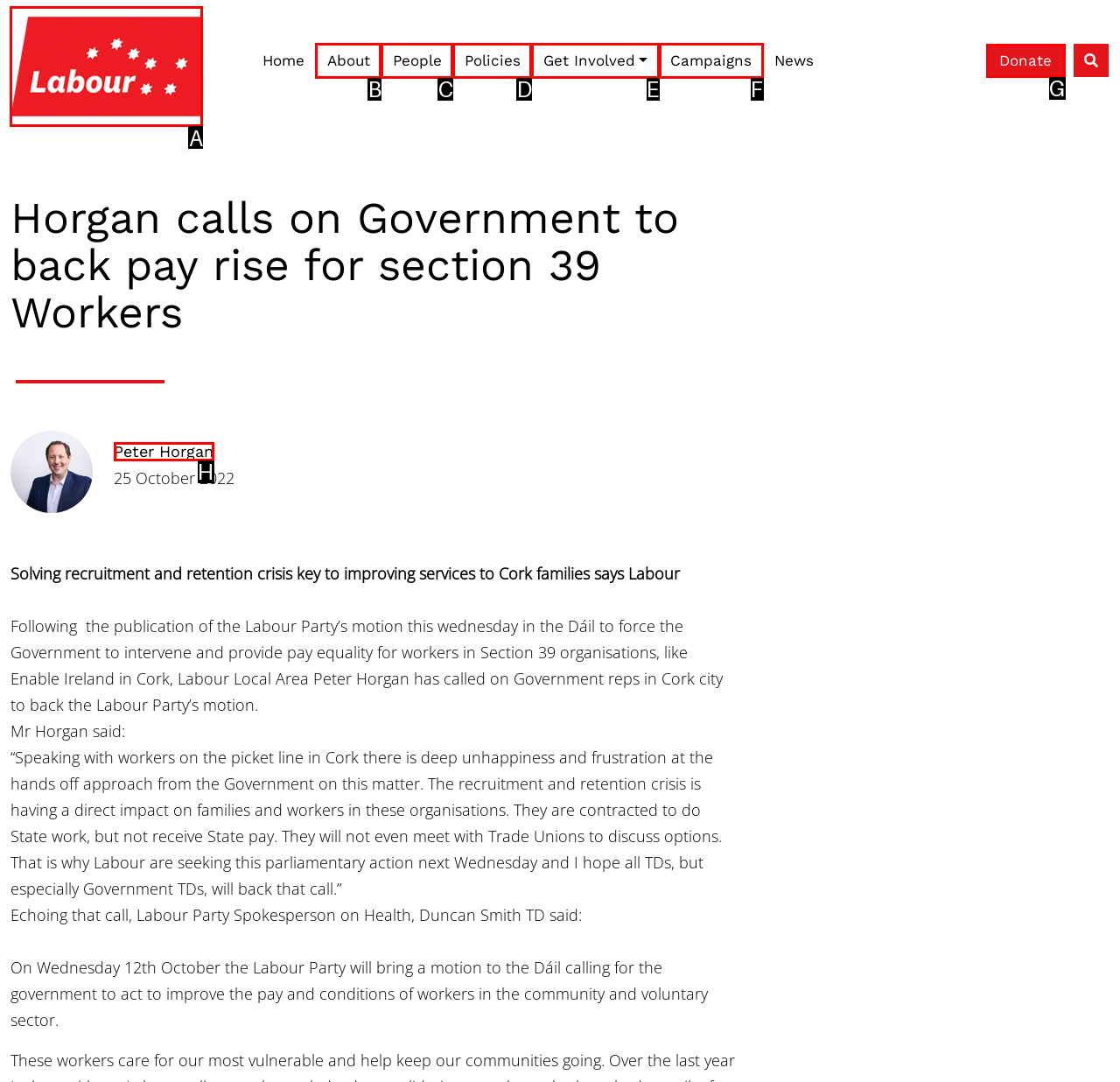Identify the correct UI element to click to achieve the task: Click the logo.
Answer with the letter of the appropriate option from the choices given.

A